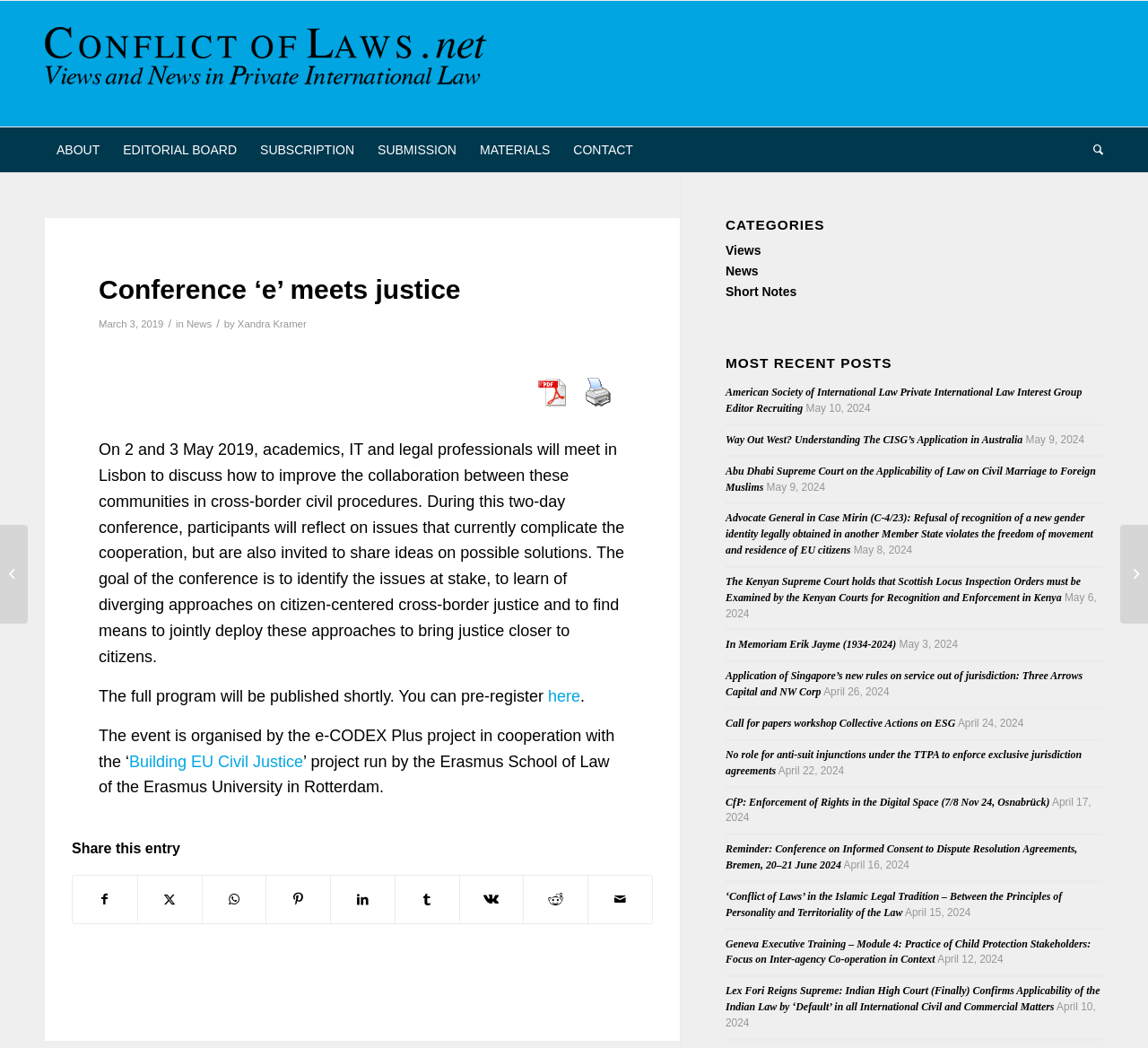Can you find and provide the main heading text of this webpage?

Conference ‘e’ meets justice